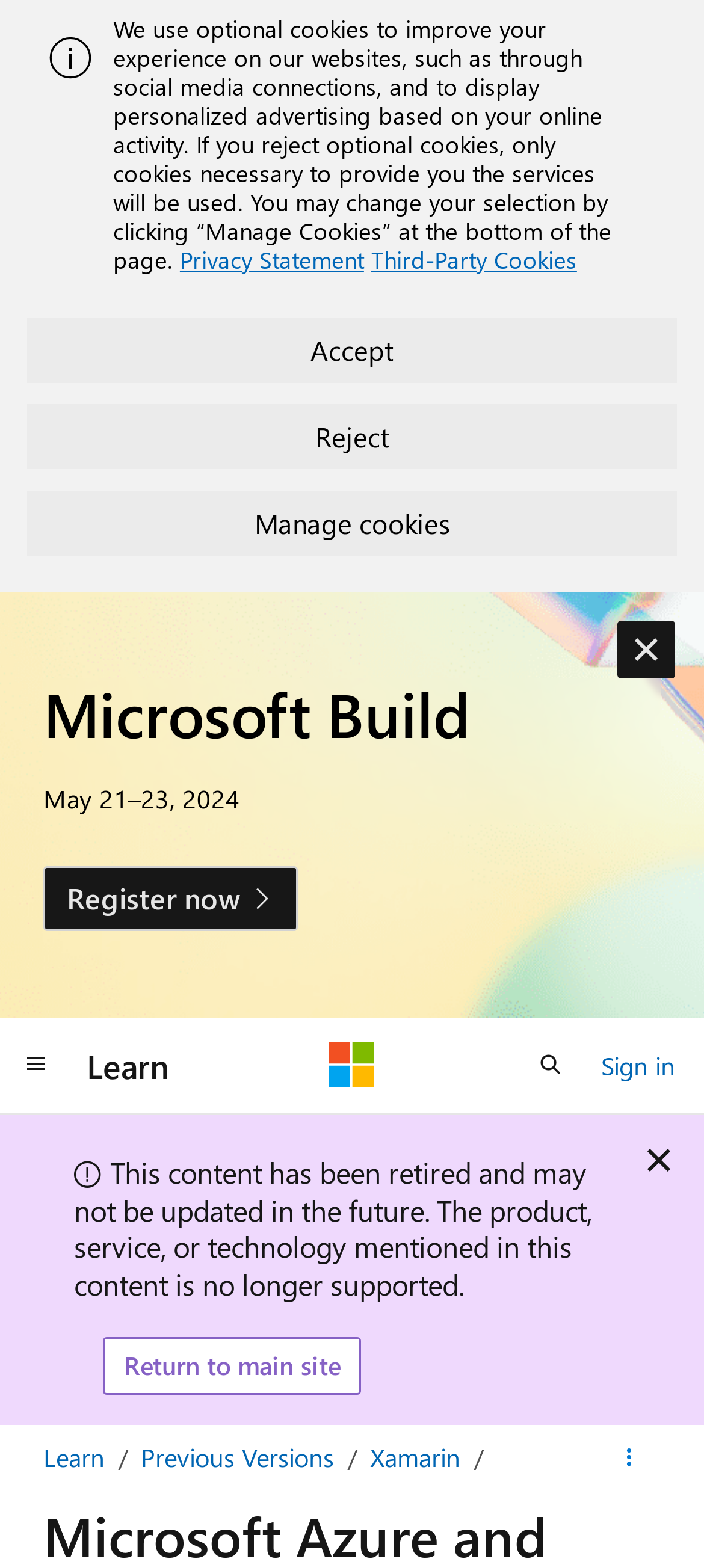Find the UI element described as: "Previous Versions" and predict its bounding box coordinates. Ensure the coordinates are four float numbers between 0 and 1, [left, top, right, bottom].

[0.2, 0.918, 0.474, 0.94]